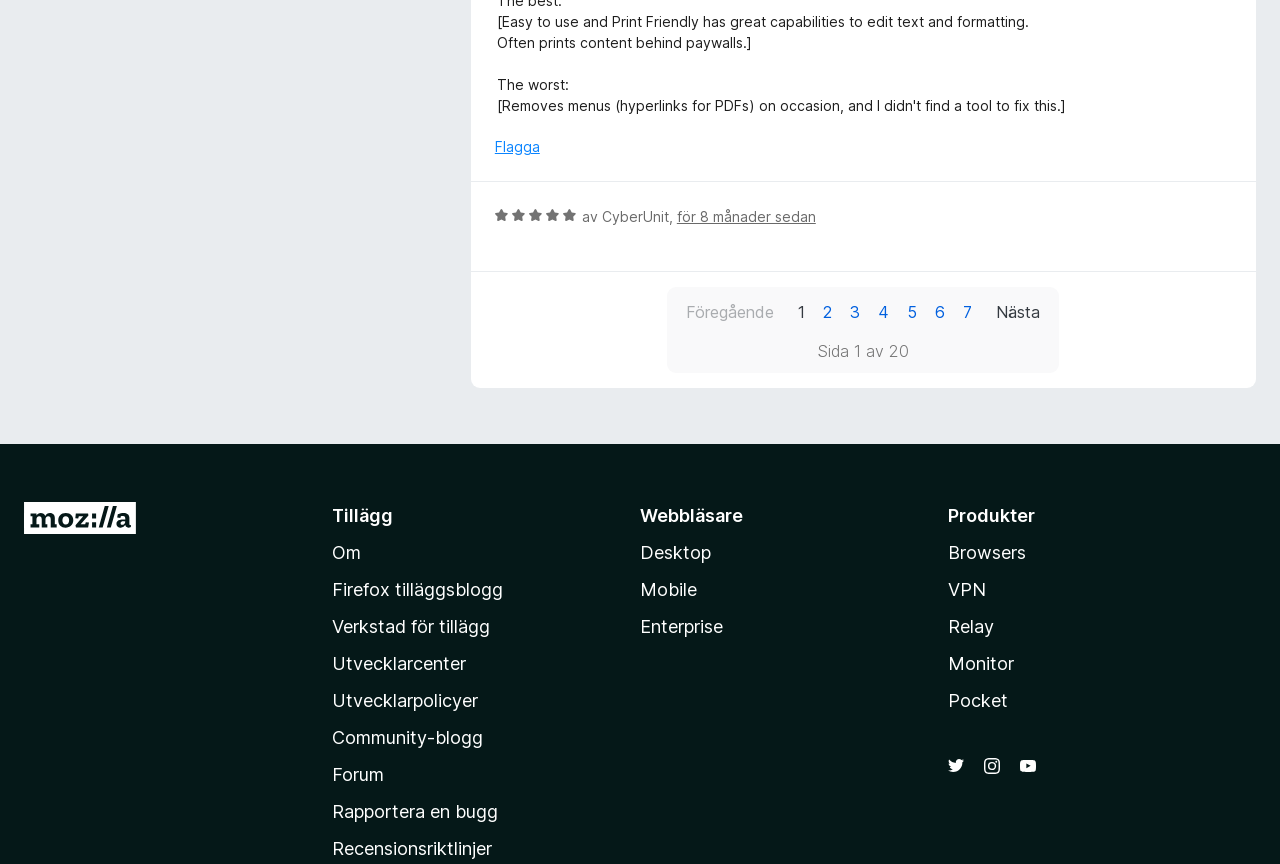Find the bounding box coordinates of the clickable element required to execute the following instruction: "Go to the next page". Provide the coordinates as four float numbers between 0 and 1, i.e., [left, top, right, bottom].

[0.771, 0.344, 0.82, 0.381]